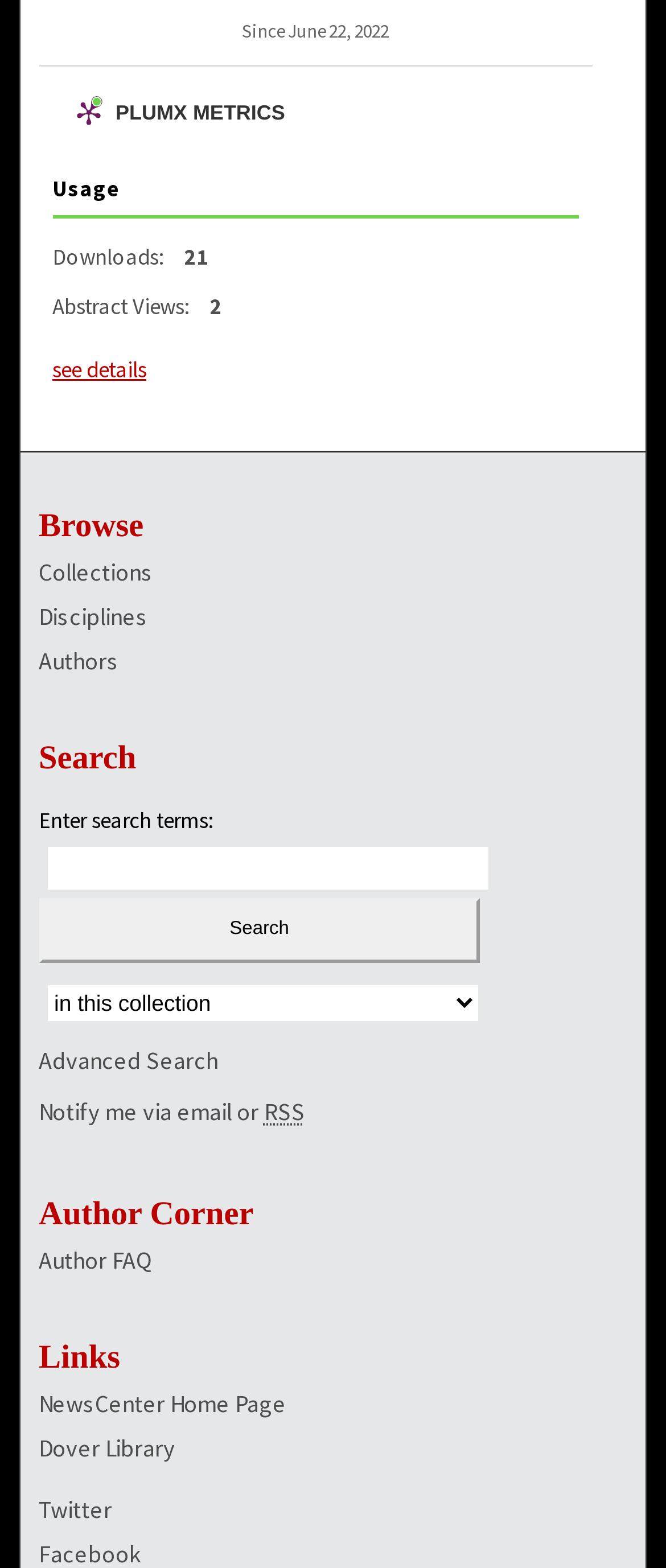Please reply to the following question using a single word or phrase: 
How many abstract views are there?

Not provided